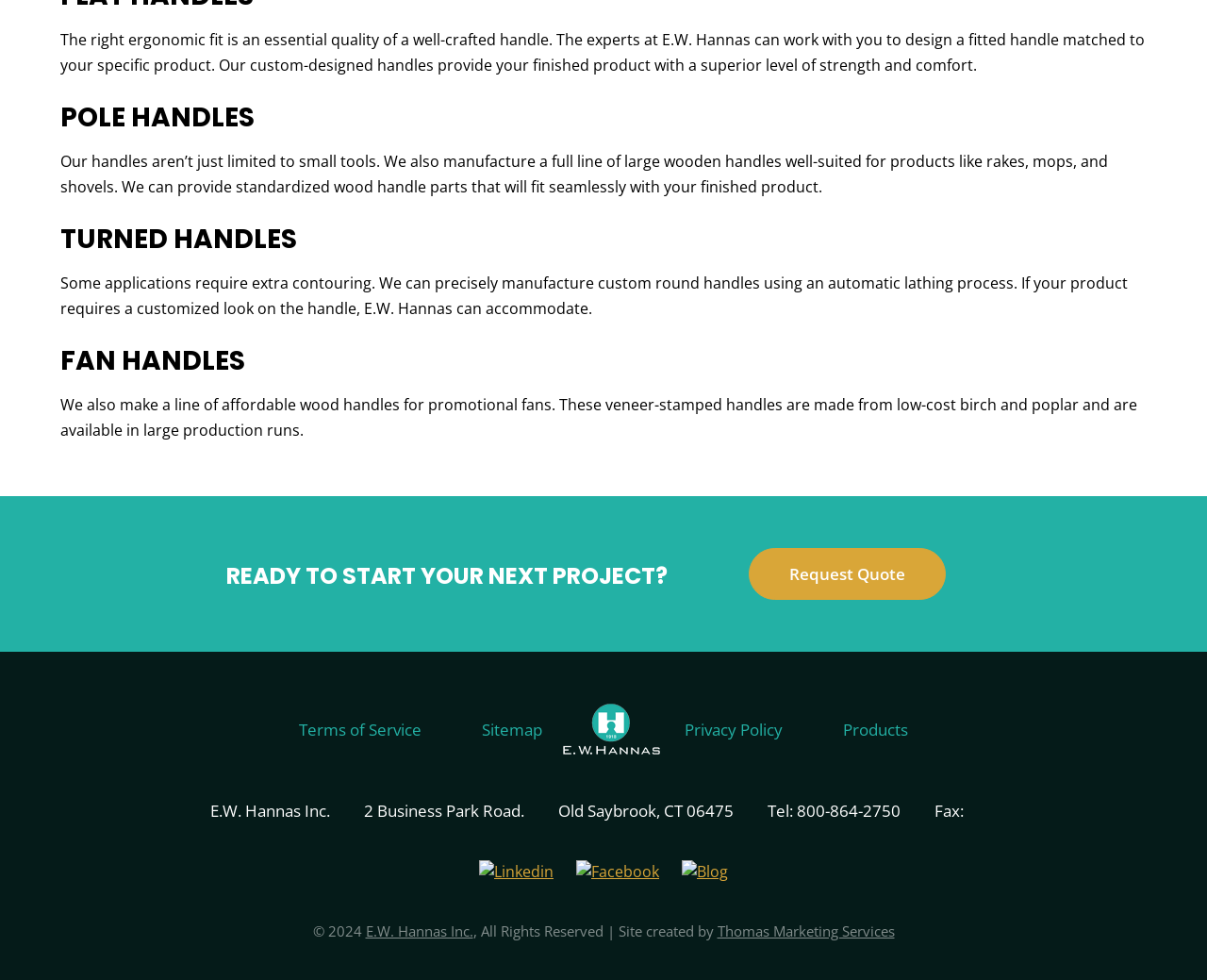Locate the bounding box coordinates of the clickable area needed to fulfill the instruction: "Visit the terms of service page".

[0.248, 0.733, 0.349, 0.756]